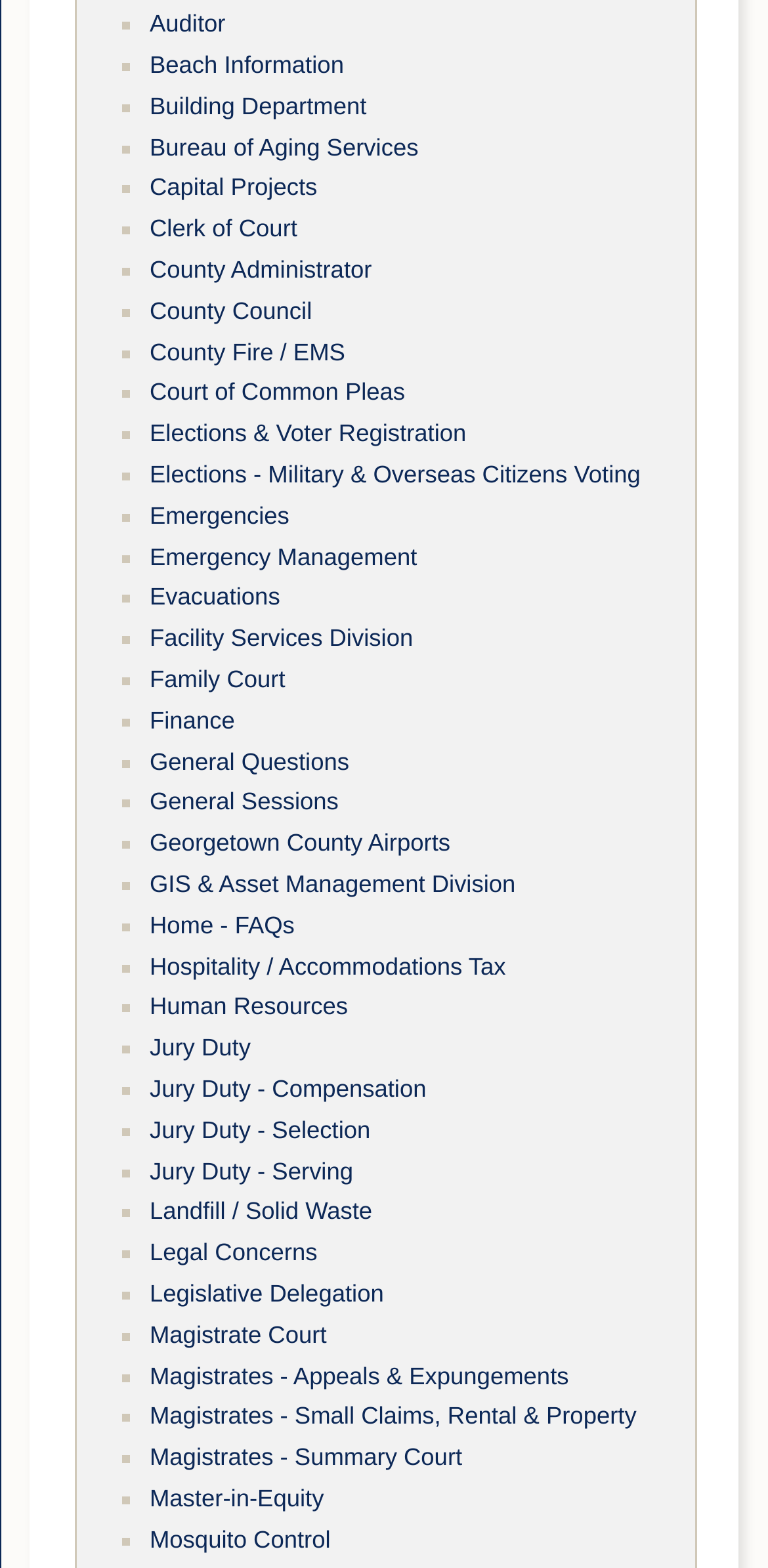What is the vertical position of the 'Elections & Voter Registration' link?
Please provide a comprehensive answer to the question based on the webpage screenshot.

I compared the y1 and y2 coordinates of the 'Elections & Voter Registration' link and the 'Elections - Military & Overseas Citizens Voting' link, and found that the 'Elections & Voter Registration' link is above the 'Elections - Military & Overseas Citizens Voting' link.